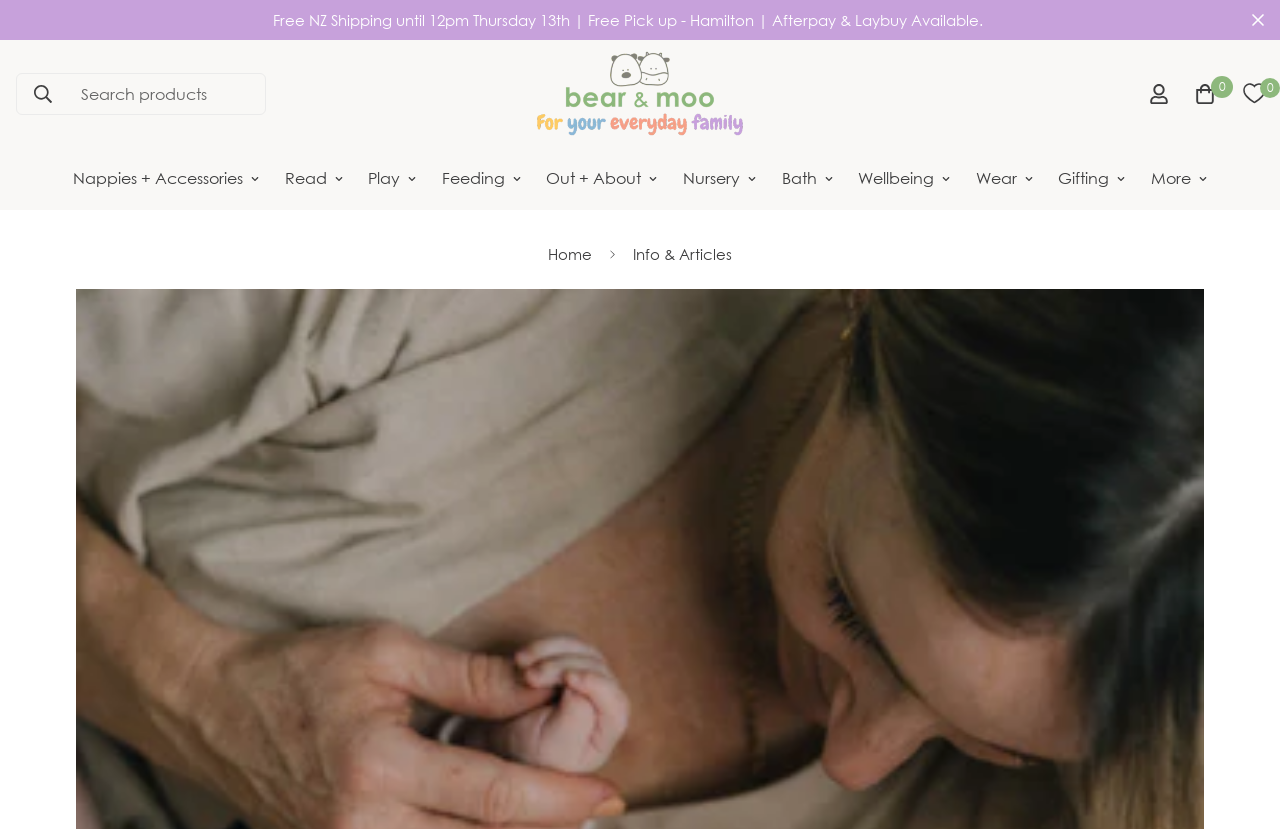Illustrate the webpage's structure and main components comprehensively.

This webpage appears to be an e-commerce website, specifically a online store for baby products and parenting resources. At the top of the page, there is a promotional banner announcing free shipping and pickup options, accompanied by a small image on the right side. Below this banner, there is a header section with a search bar and several navigation links, including a logo link to the website's homepage, a search products link, and a series of category links such as "Nappies + Accessories", "Read", "Play", and more.

The navigation links are arranged horizontally across the page, with small icons accompanying each link. Below the navigation section, there is a breadcrumbs navigation bar that shows the current page's location within the website's hierarchy.

The main content of the page appears to be focused on postpartum care and support, with a title "How To Support Yourself Postpartum" and a brief introductory text that discusses the physical and emotional demands of childbirth and the importance of self-care during this time. However, the majority of the page is dedicated to showcasing various product categories and links to related articles and resources.